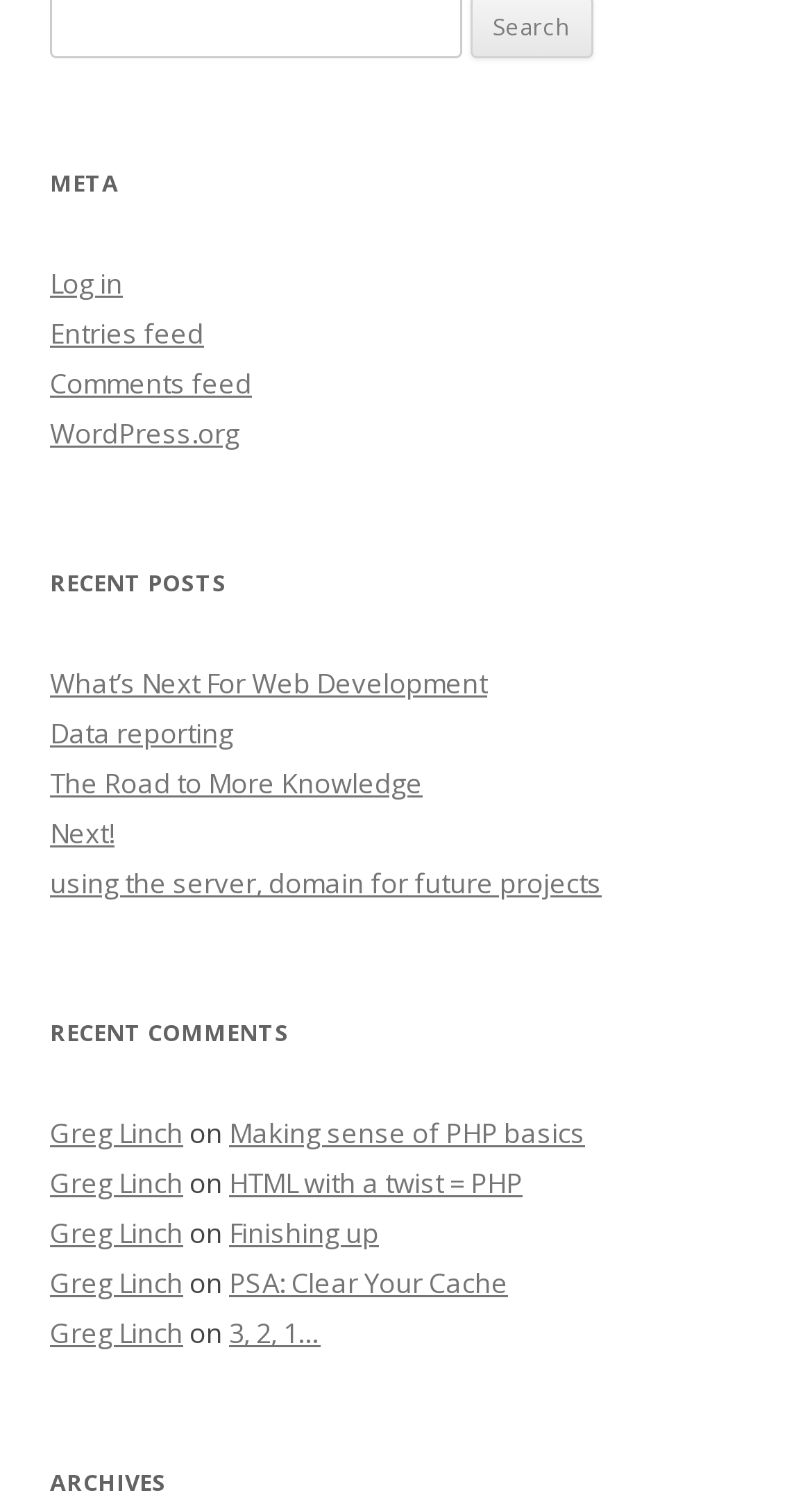How many recent posts are listed?
Based on the image, answer the question with as much detail as possible.

I counted the number of links under the 'RECENT POSTS' heading, which are 'What’s Next For Web Development', 'Data reporting', 'The Road to More Knowledge', 'Next!', and 'using the server, domain for future projects'. There are 5 links in total.